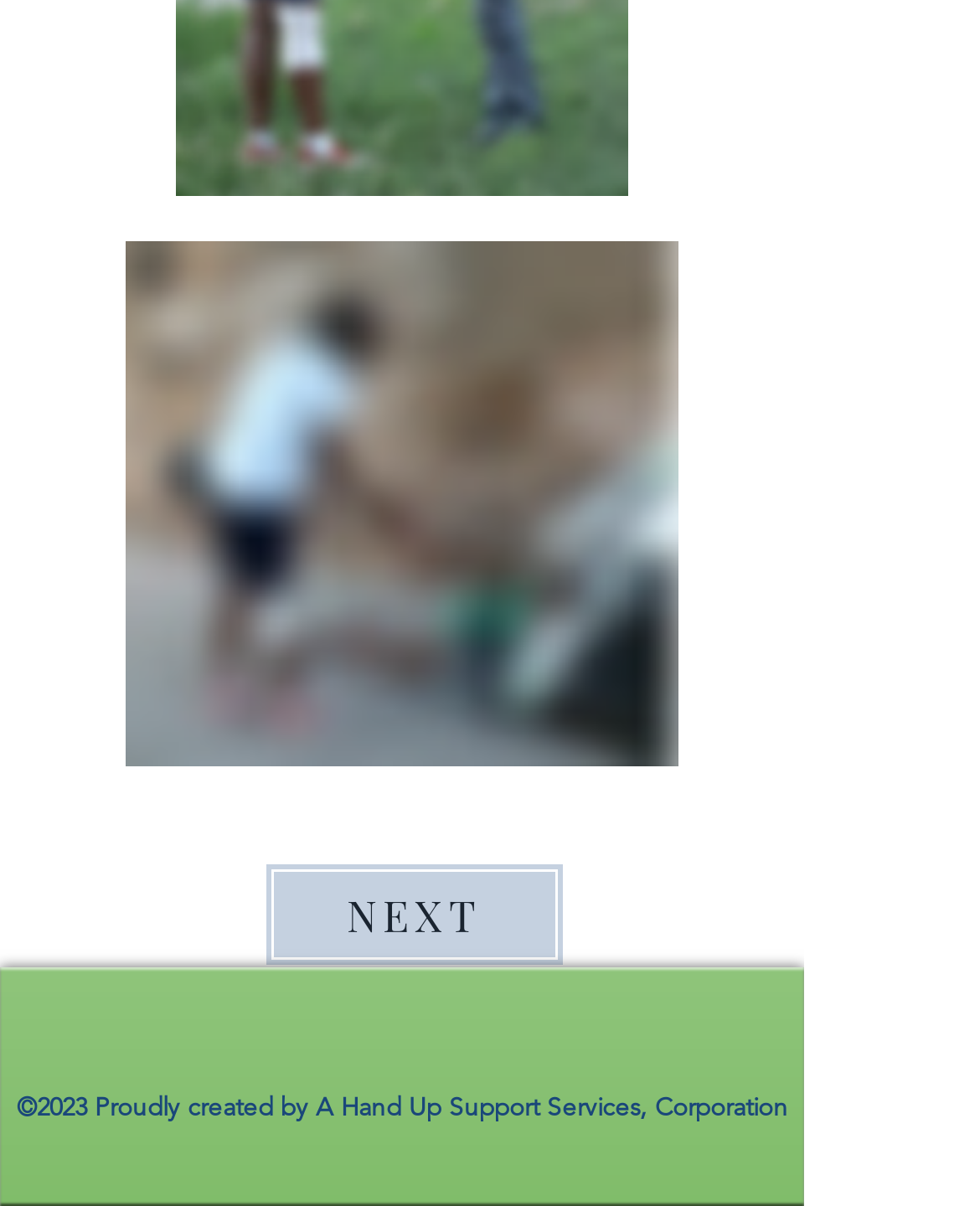What is the position of the 'NEXT' link on the webpage?
Respond to the question with a well-detailed and thorough answer.

I analyzed the bounding box coordinates of the 'NEXT' link and found that its y1 and y2 values are 0.715 and 0.802, respectively, which indicates that it is located in the upper middle part of the webpage.